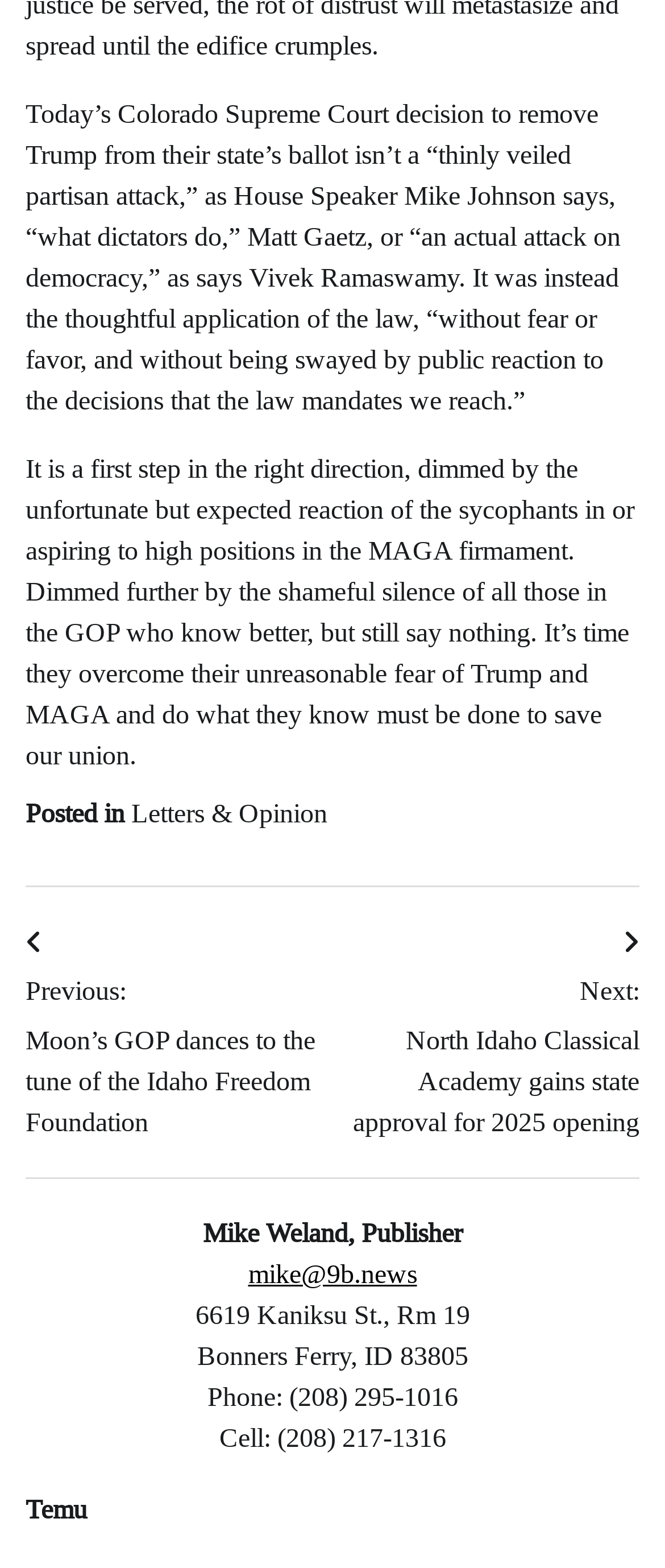Give a one-word or short phrase answer to this question: 
What is the topic of the article?

Colorado Supreme Court decision